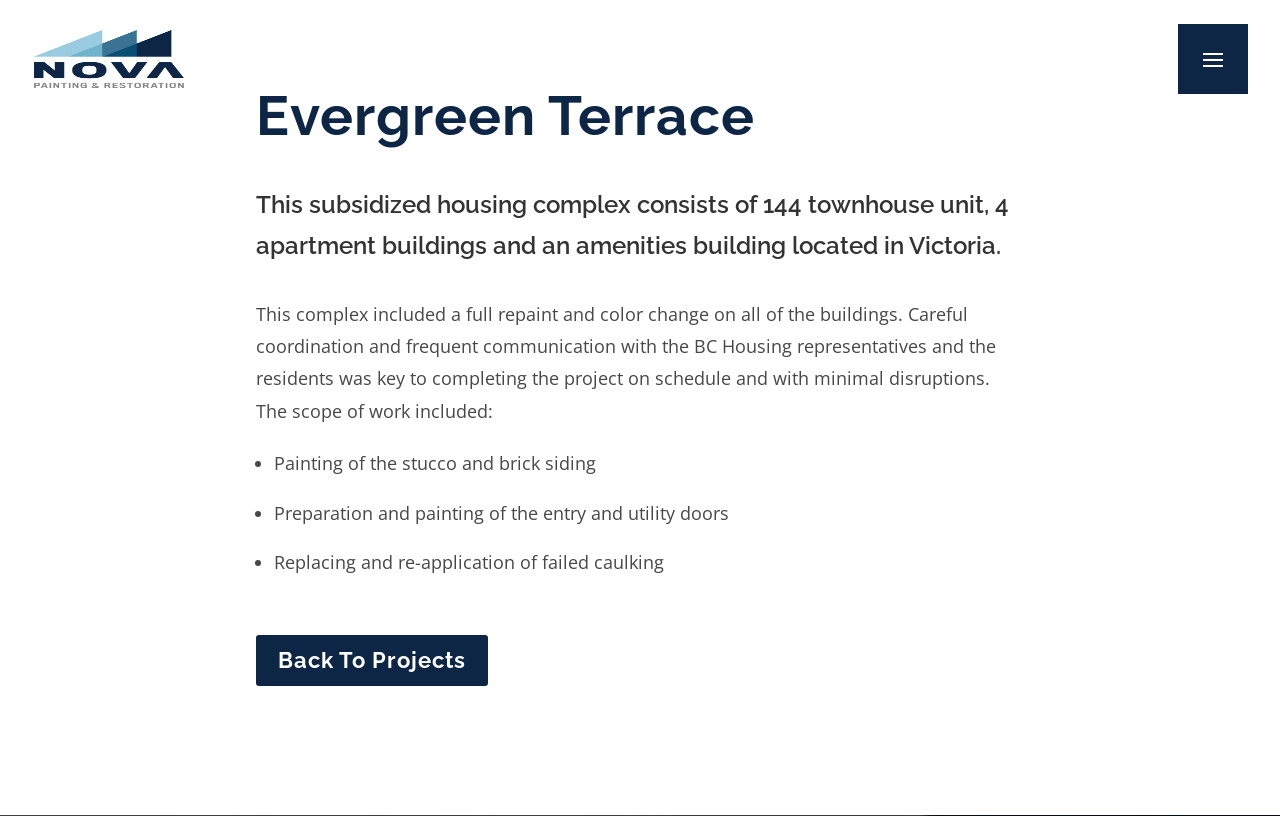Please study the image and answer the question comprehensively:
How many townhouse units are in the complex?

The webpage states that 'This subsidized housing complex consists of 144 townhouse units, 4 apartment buildings and an amenities building located in Victoria.' Therefore, the complex has 144 townhouse units.